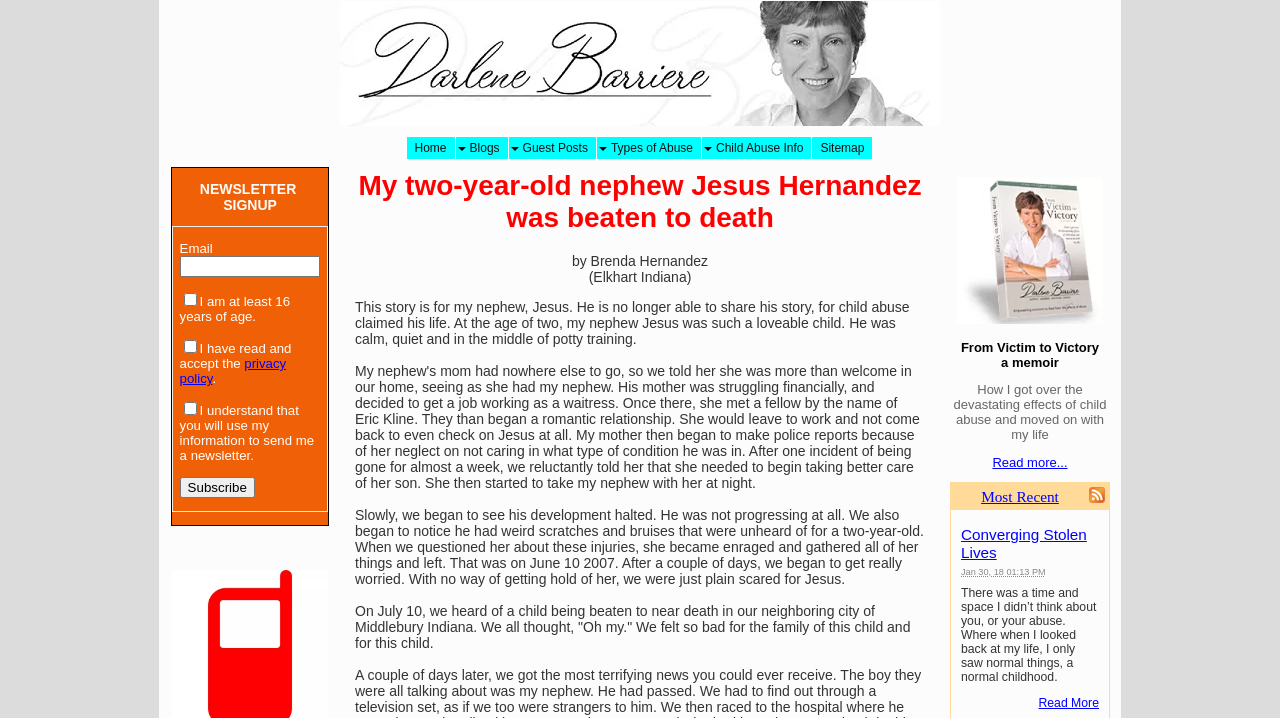Give the bounding box coordinates for the element described by: "Read More".

[0.811, 0.97, 0.859, 0.989]